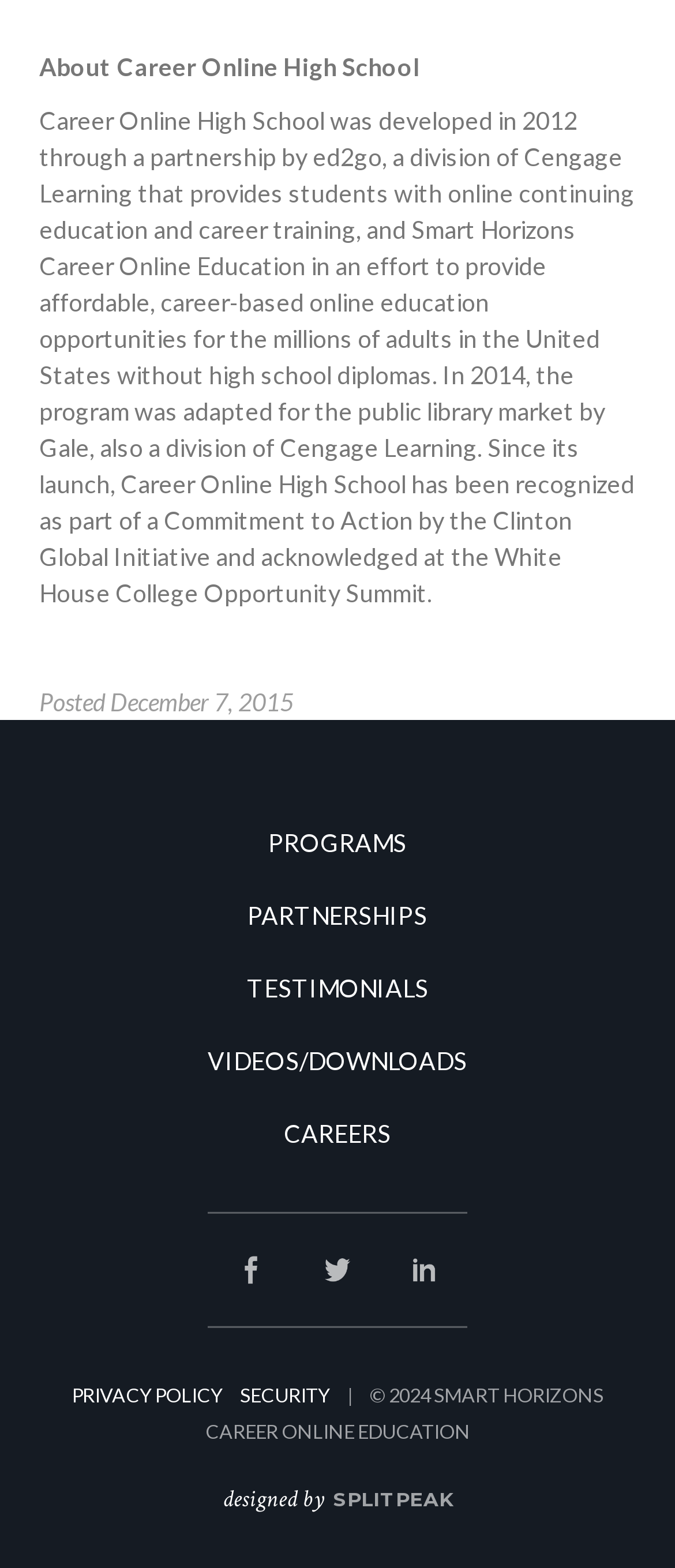Ascertain the bounding box coordinates for the UI element detailed here: "Careers". The coordinates should be provided as [left, top, right, bottom] with each value being a float between 0 and 1.

[0.421, 0.713, 0.579, 0.732]